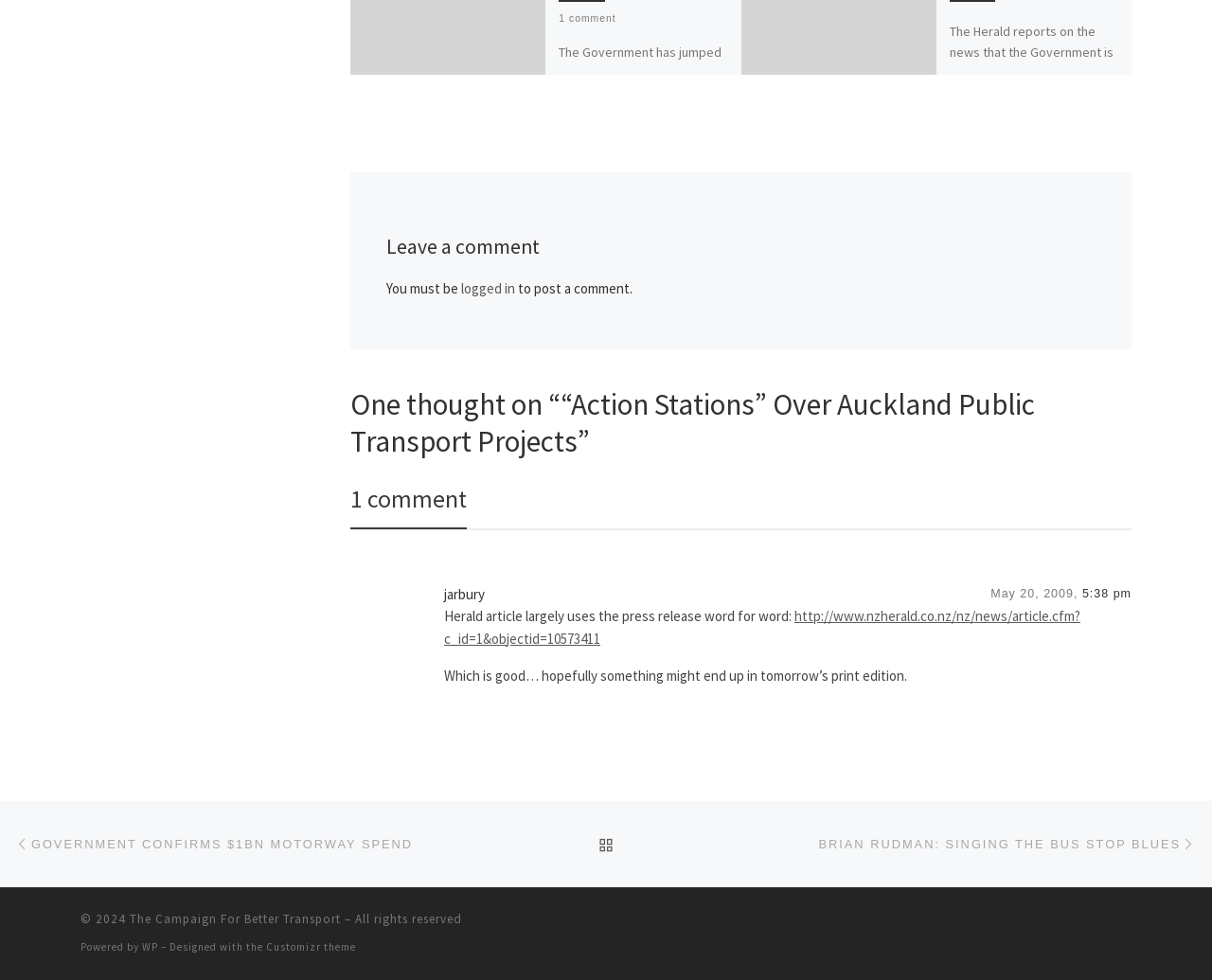Find the bounding box coordinates of the clickable area required to complete the following action: "Read the article on NZ Herald".

[0.366, 0.62, 0.891, 0.661]